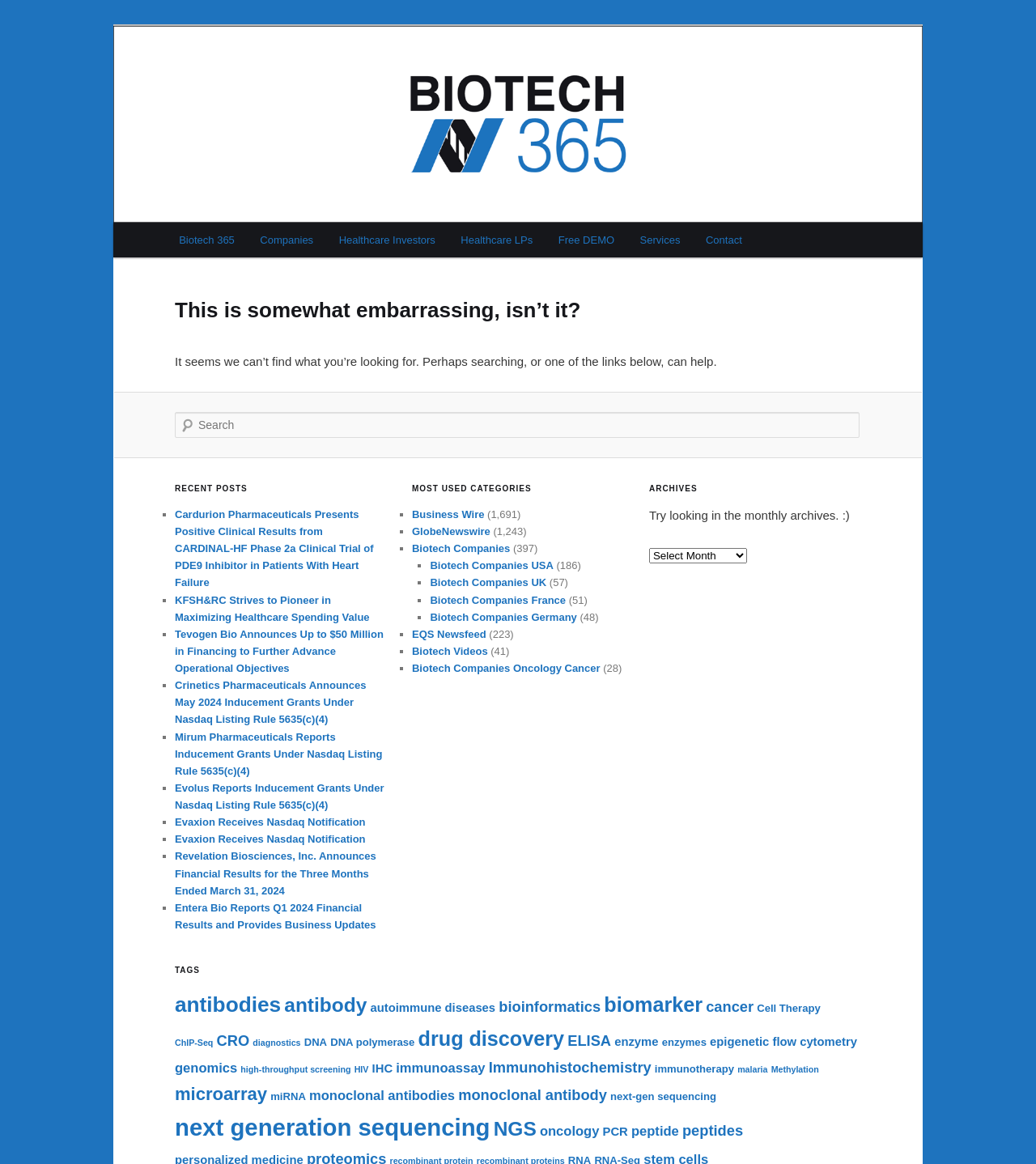Specify the bounding box coordinates for the region that must be clicked to perform the given instruction: "Check archives".

[0.627, 0.471, 0.721, 0.484]